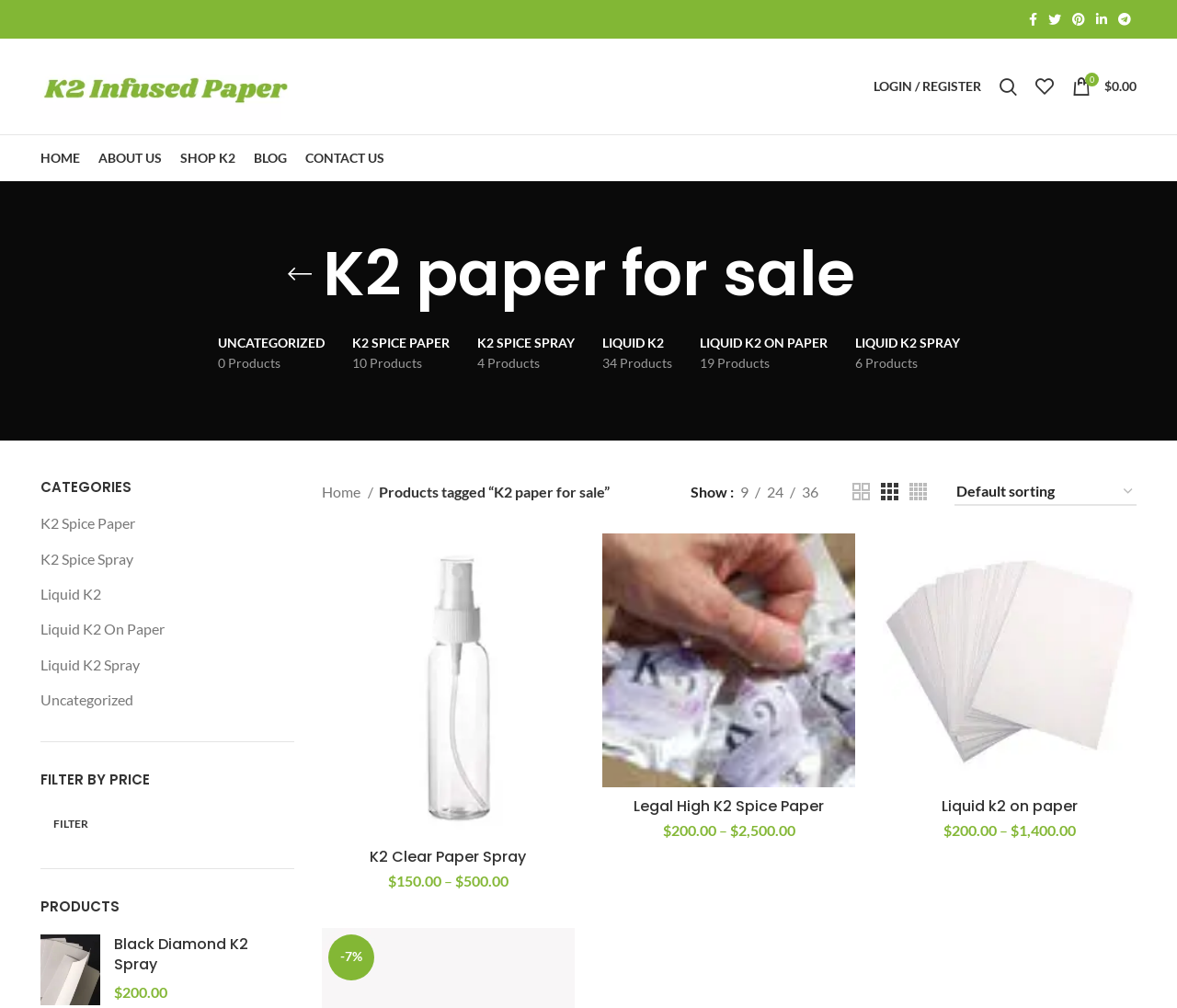Generate the text of the webpage's primary heading.

K2 paper for sale